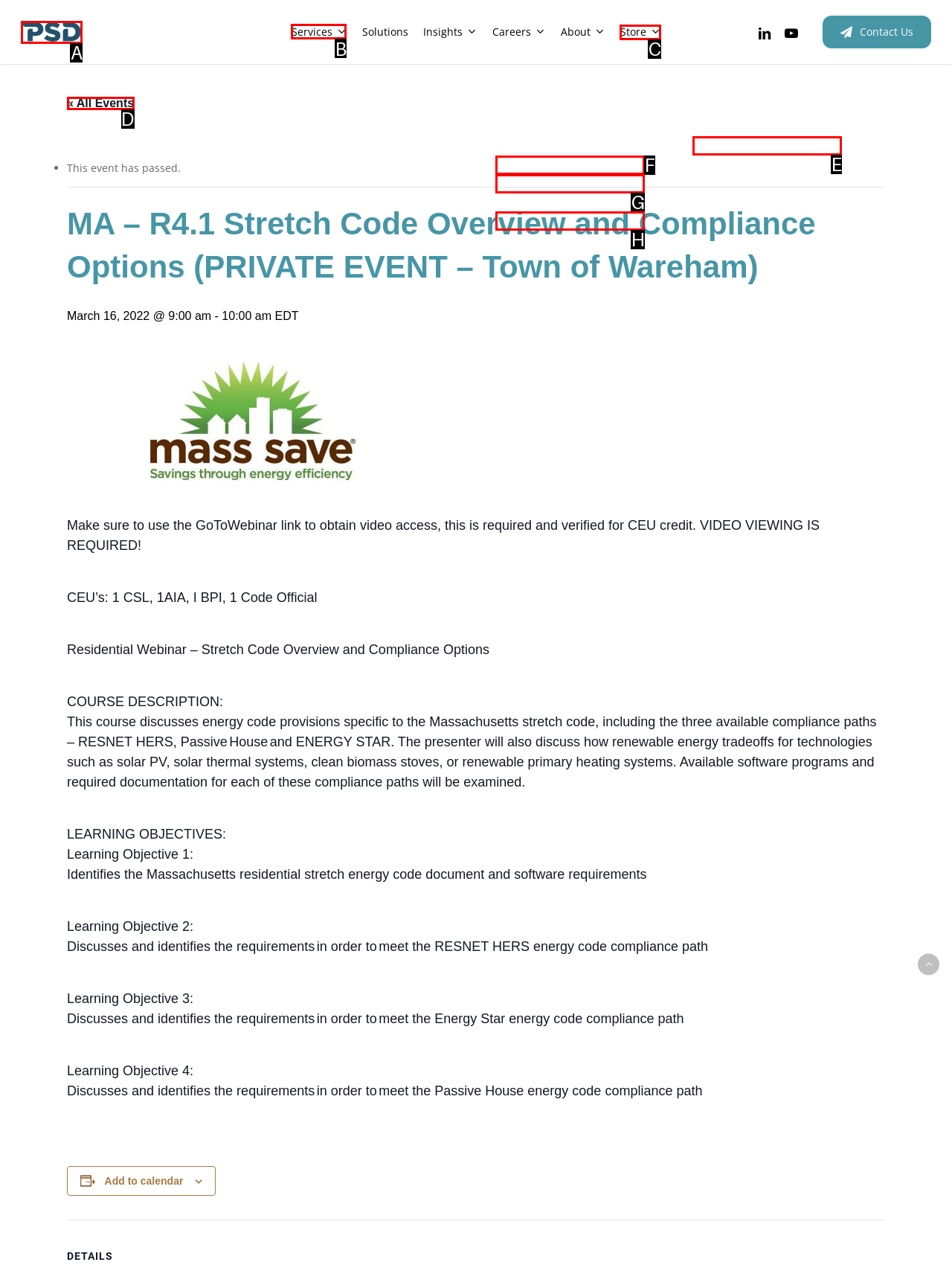From the available options, which lettered element should I click to complete this task: Click on the 'Services' link?

B